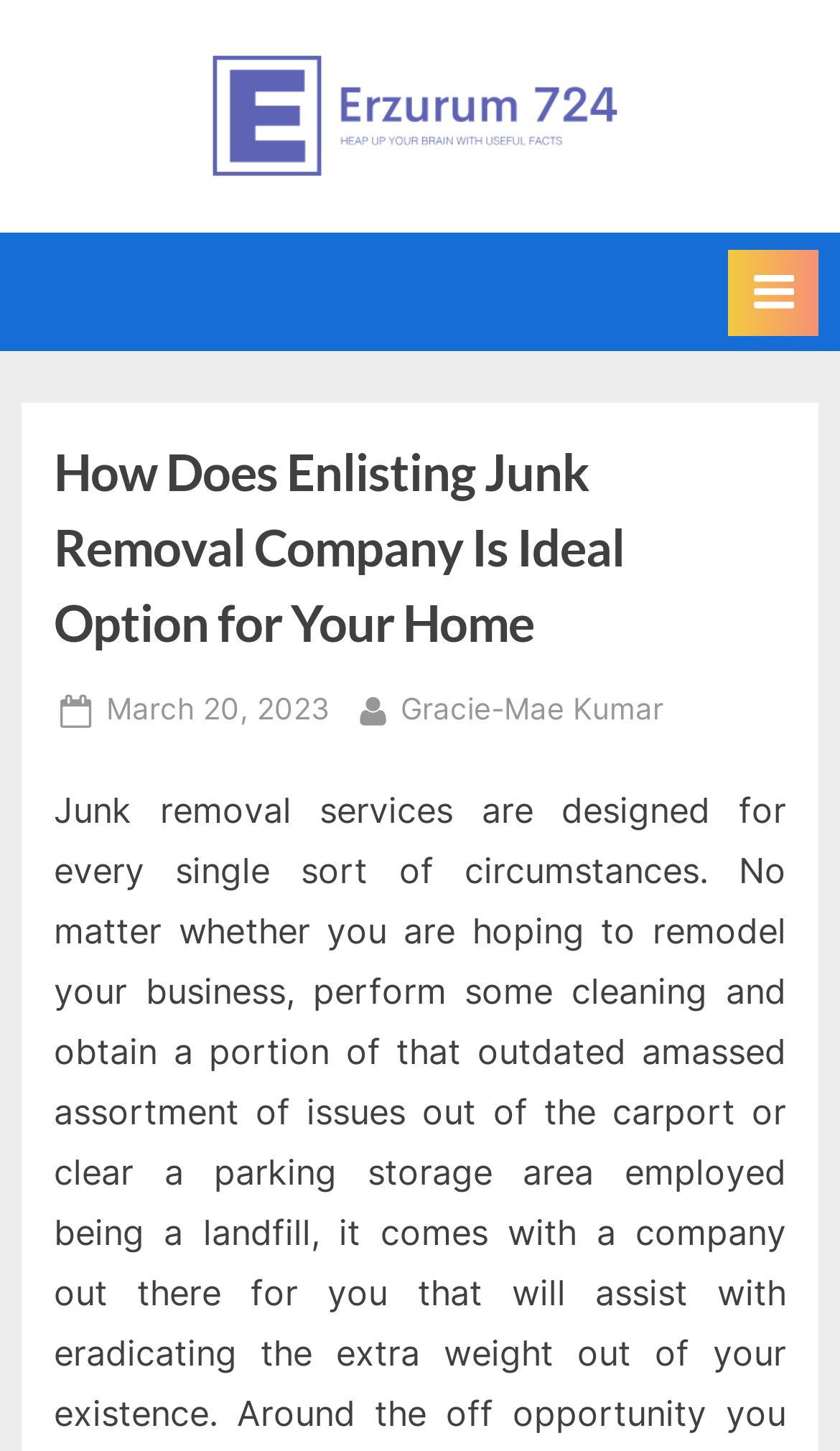How many links are there in the top section?
Provide a one-word or short-phrase answer based on the image.

2